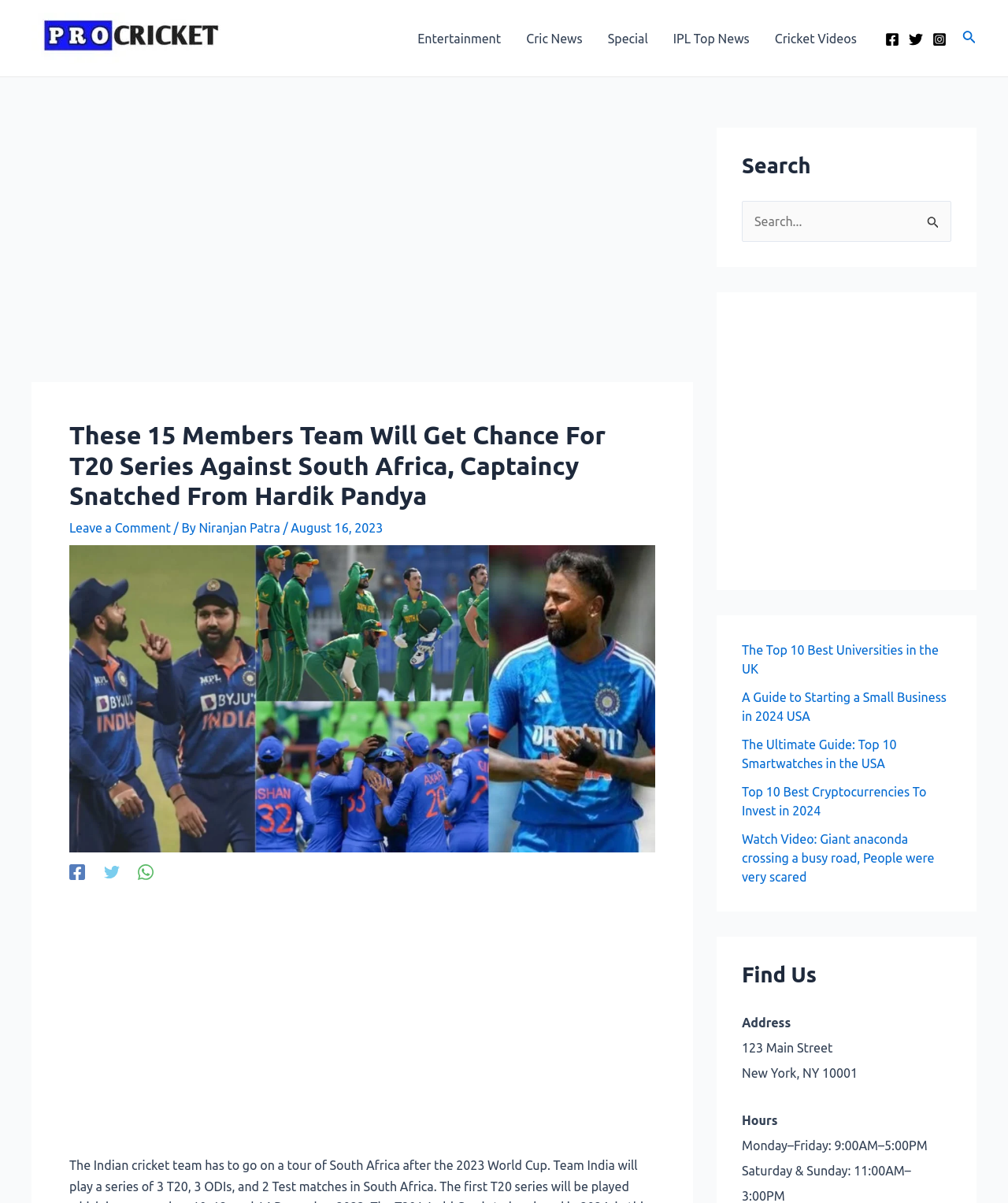Determine the bounding box coordinates of the clickable element to complete this instruction: "Click on the 'Search icon link'". Provide the coordinates in the format of four float numbers between 0 and 1, [left, top, right, bottom].

[0.955, 0.024, 0.969, 0.04]